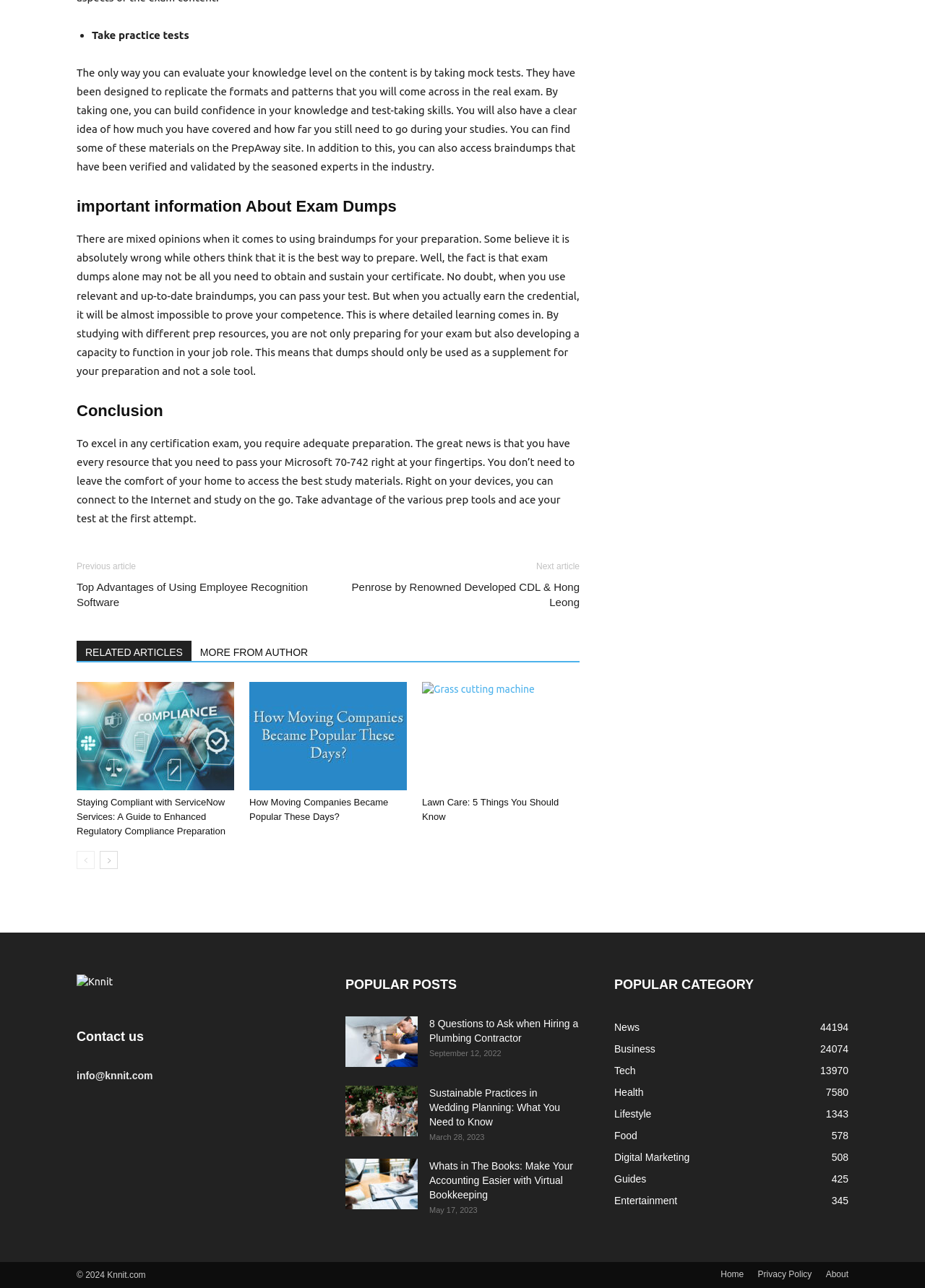Determine the bounding box coordinates for the clickable element to execute this instruction: "Go to 'RELATED ARTICLES MORE FROM AUTHOR'". Provide the coordinates as four float numbers between 0 and 1, i.e., [left, top, right, bottom].

[0.083, 0.497, 0.627, 0.514]